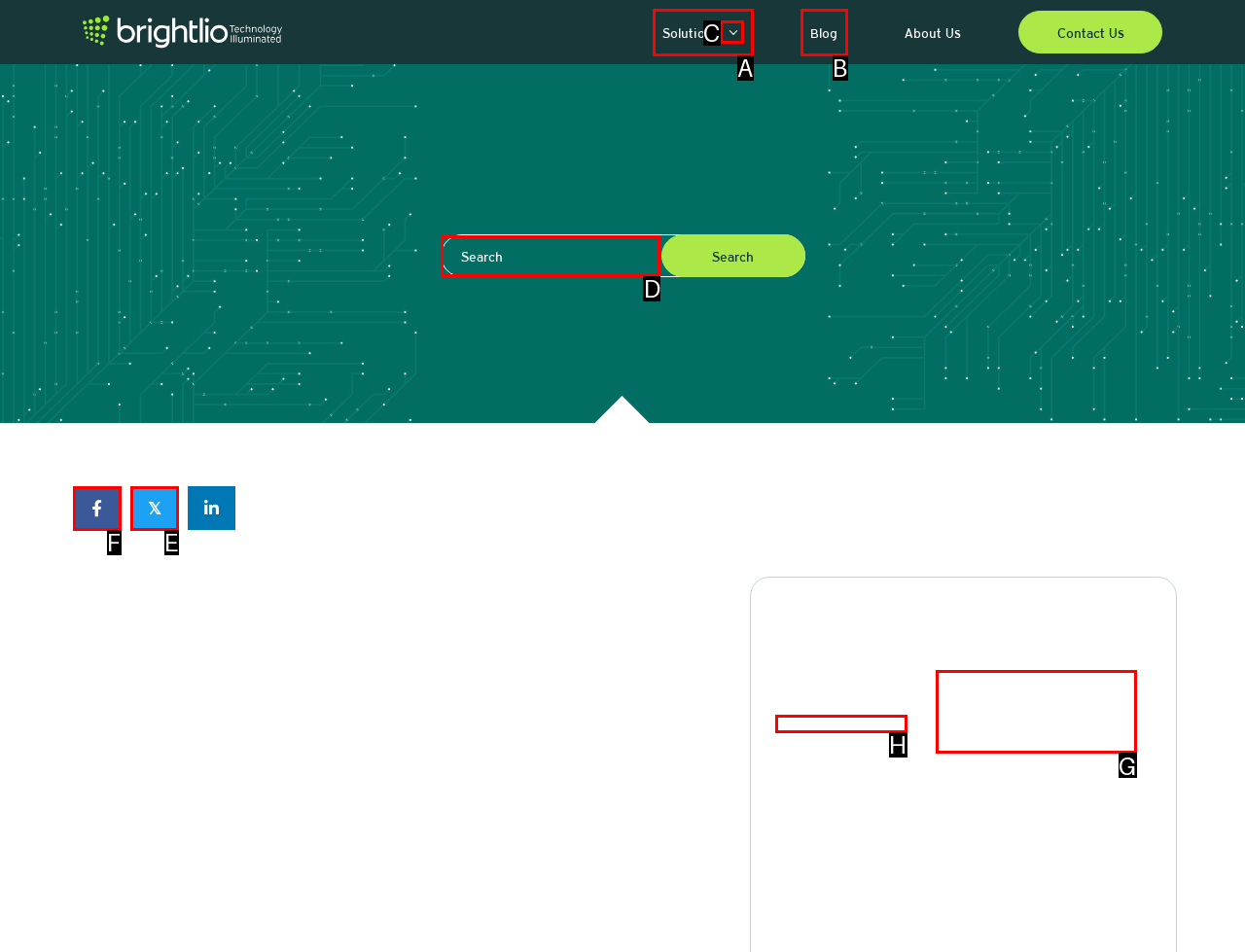To achieve the task: Share on Facebook, which HTML element do you need to click?
Respond with the letter of the correct option from the given choices.

F